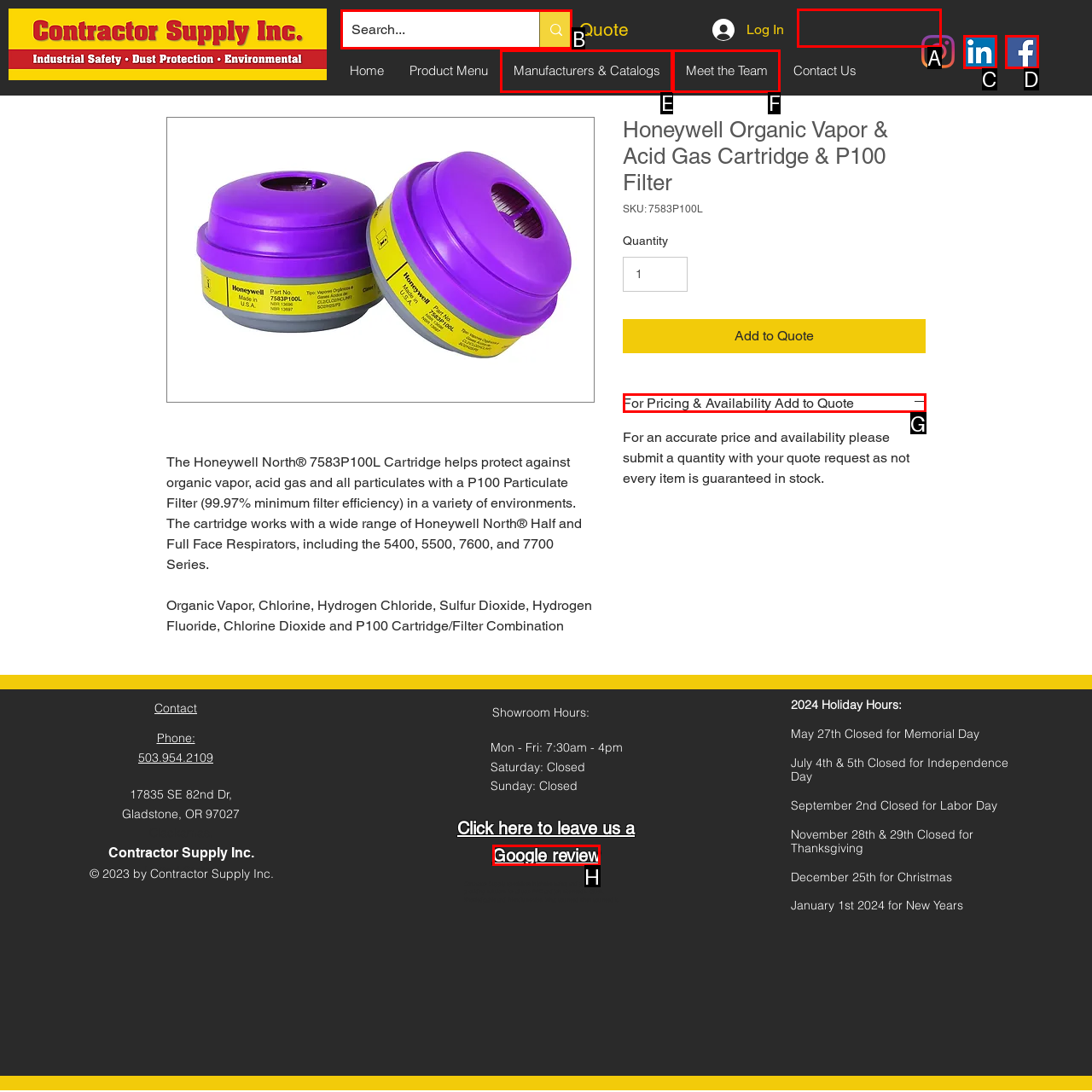Select the appropriate bounding box to fulfill the task: Search for products Respond with the corresponding letter from the choices provided.

B